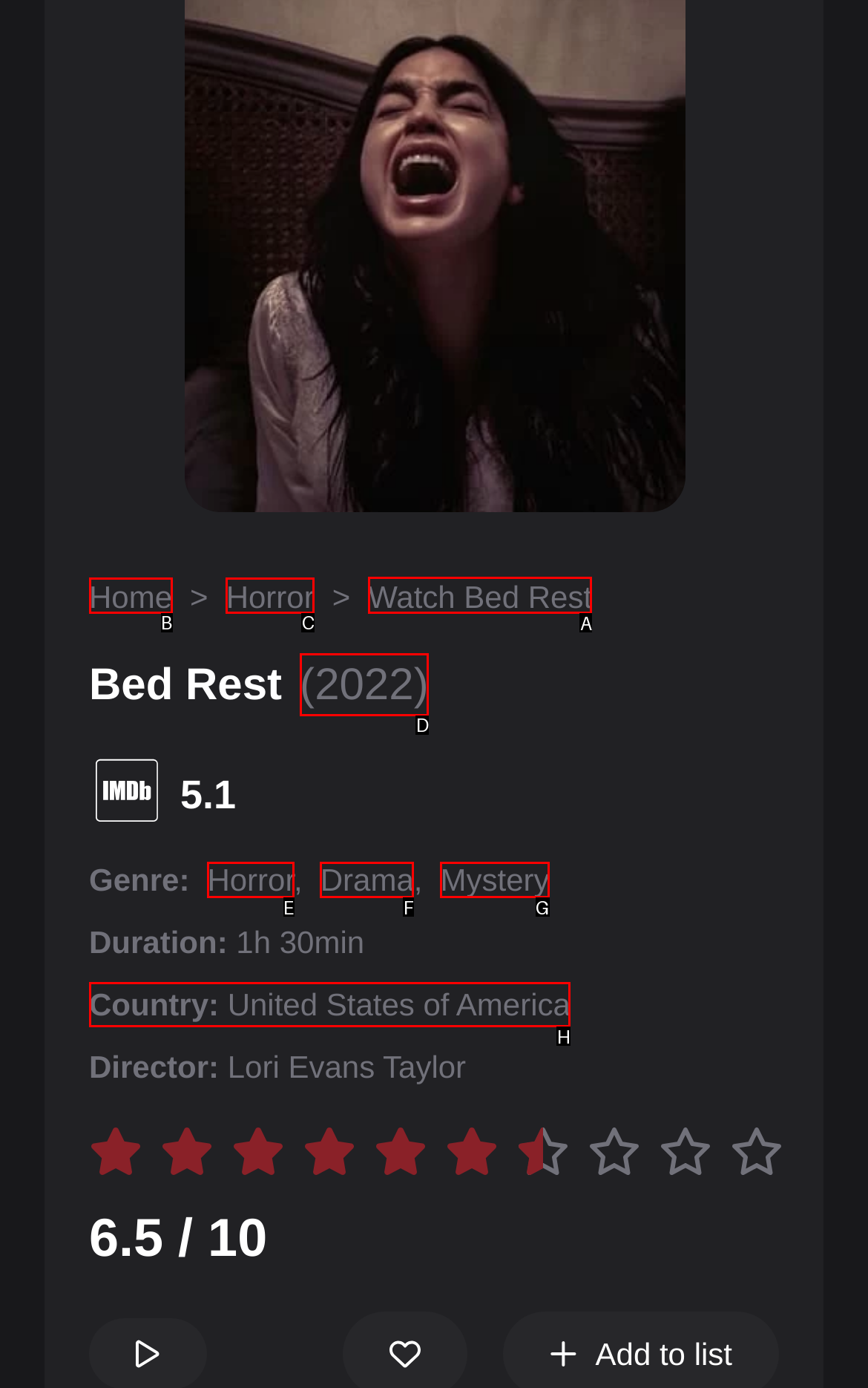Choose the letter of the element that should be clicked to complete the task: Watch Bed Rest
Answer with the letter from the possible choices.

A